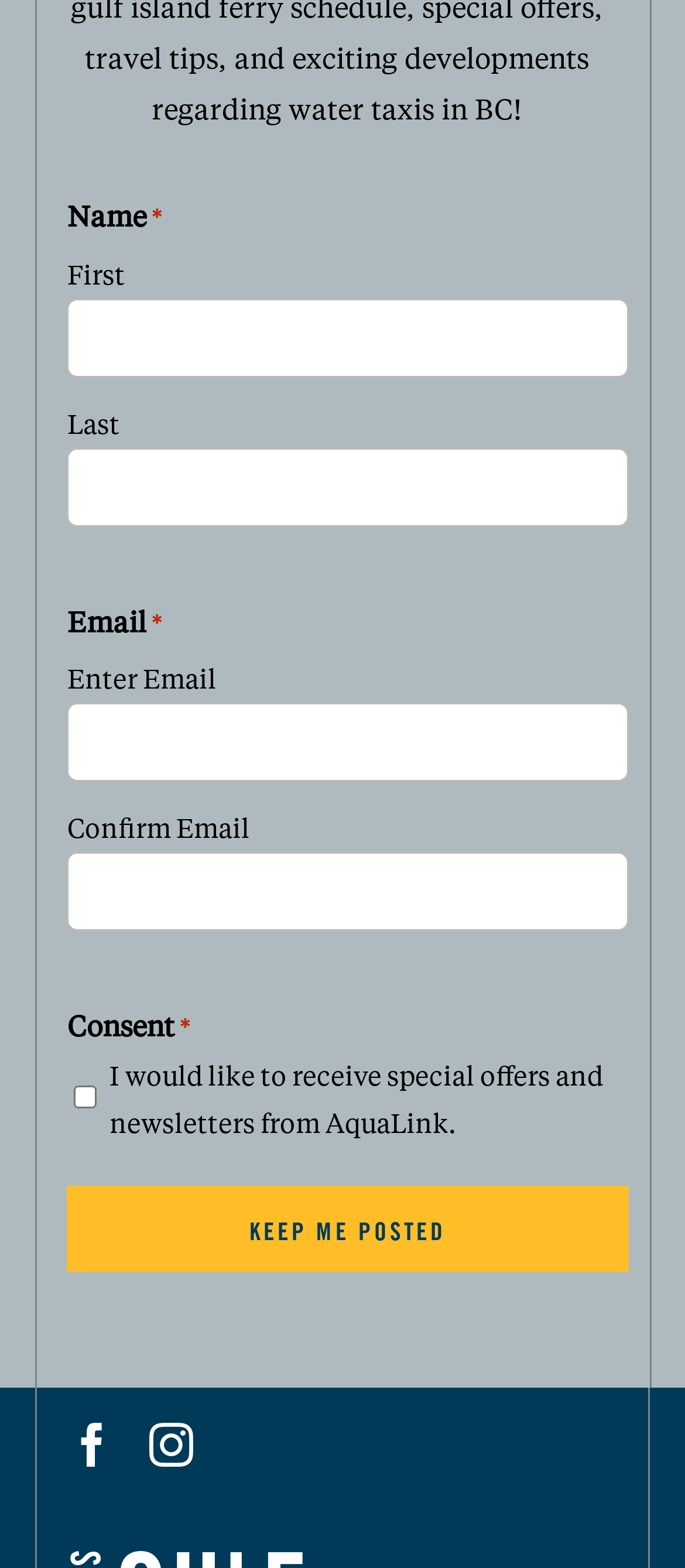Predict the bounding box coordinates of the area that should be clicked to accomplish the following instruction: "Enter email". The bounding box coordinates should consist of four float numbers between 0 and 1, i.e., [left, top, right, bottom].

[0.098, 0.449, 0.917, 0.499]